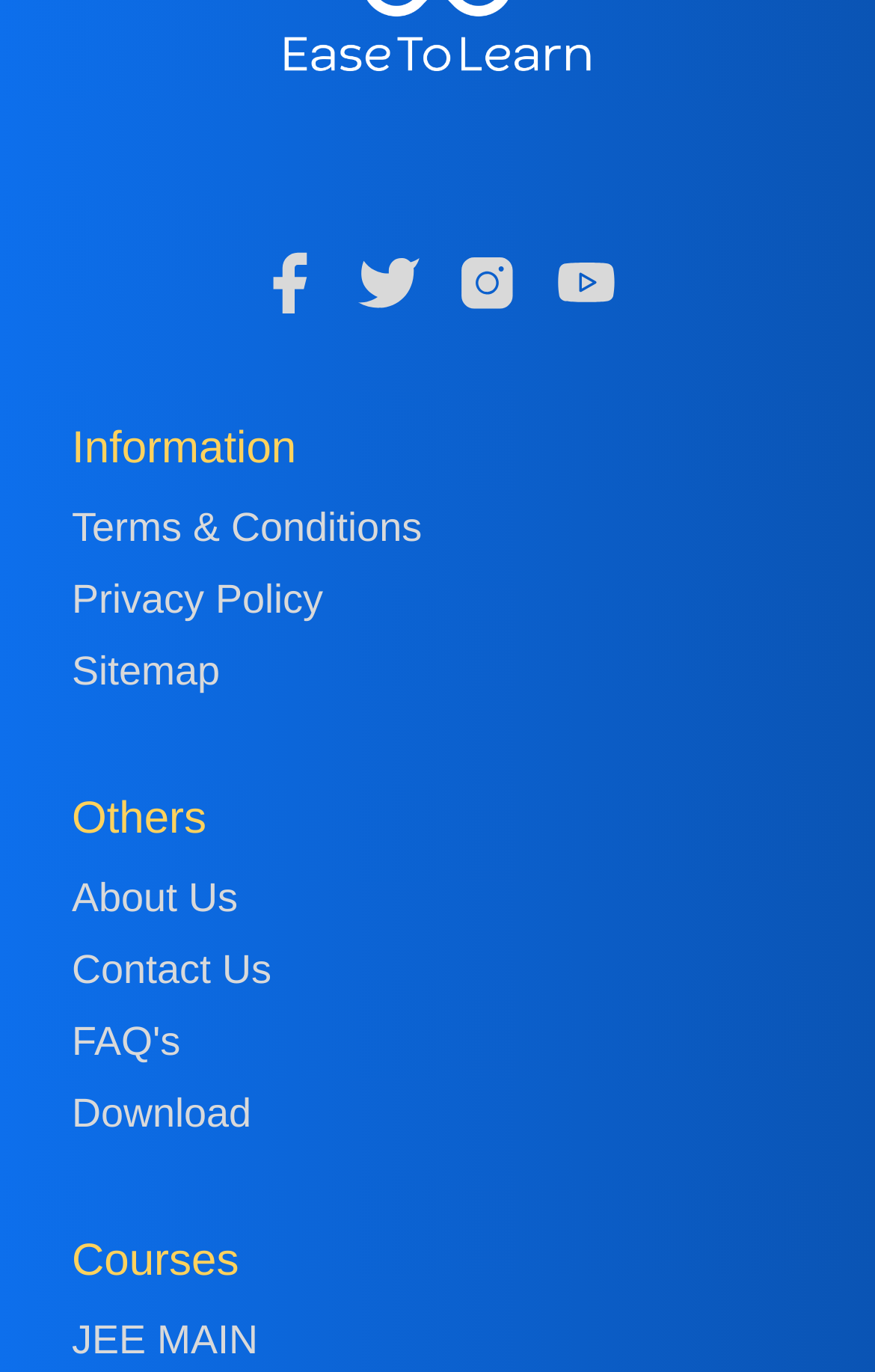Find the bounding box coordinates of the clickable area required to complete the following action: "Check FAQ's".

[0.082, 0.738, 0.918, 0.783]